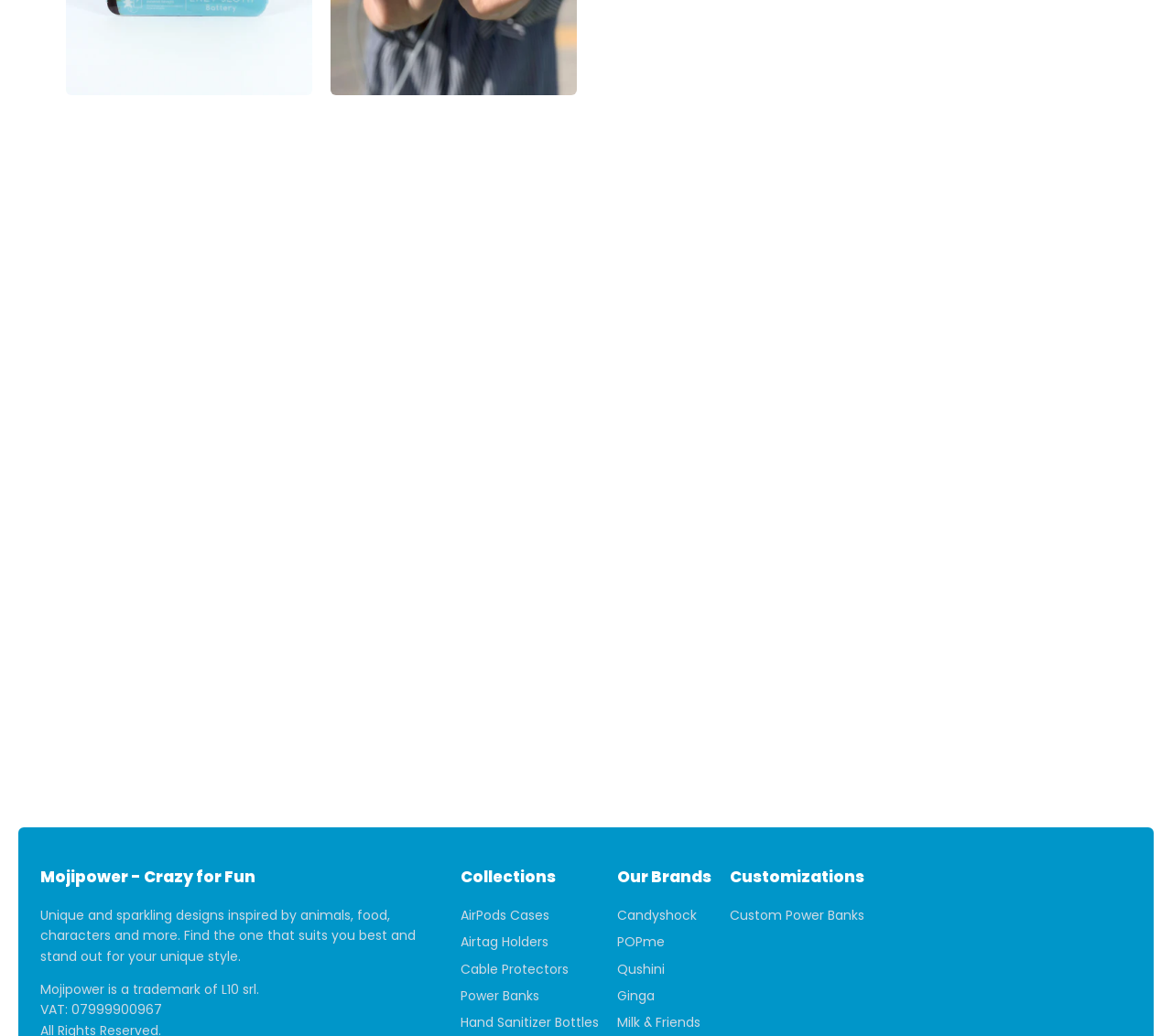What is the price of the Joystick - Power Bank?
Utilize the image to construct a detailed and well-explained answer.

The price '€29,95' is mentioned next to the product 'Joystick - Power Bank' in the list of products.